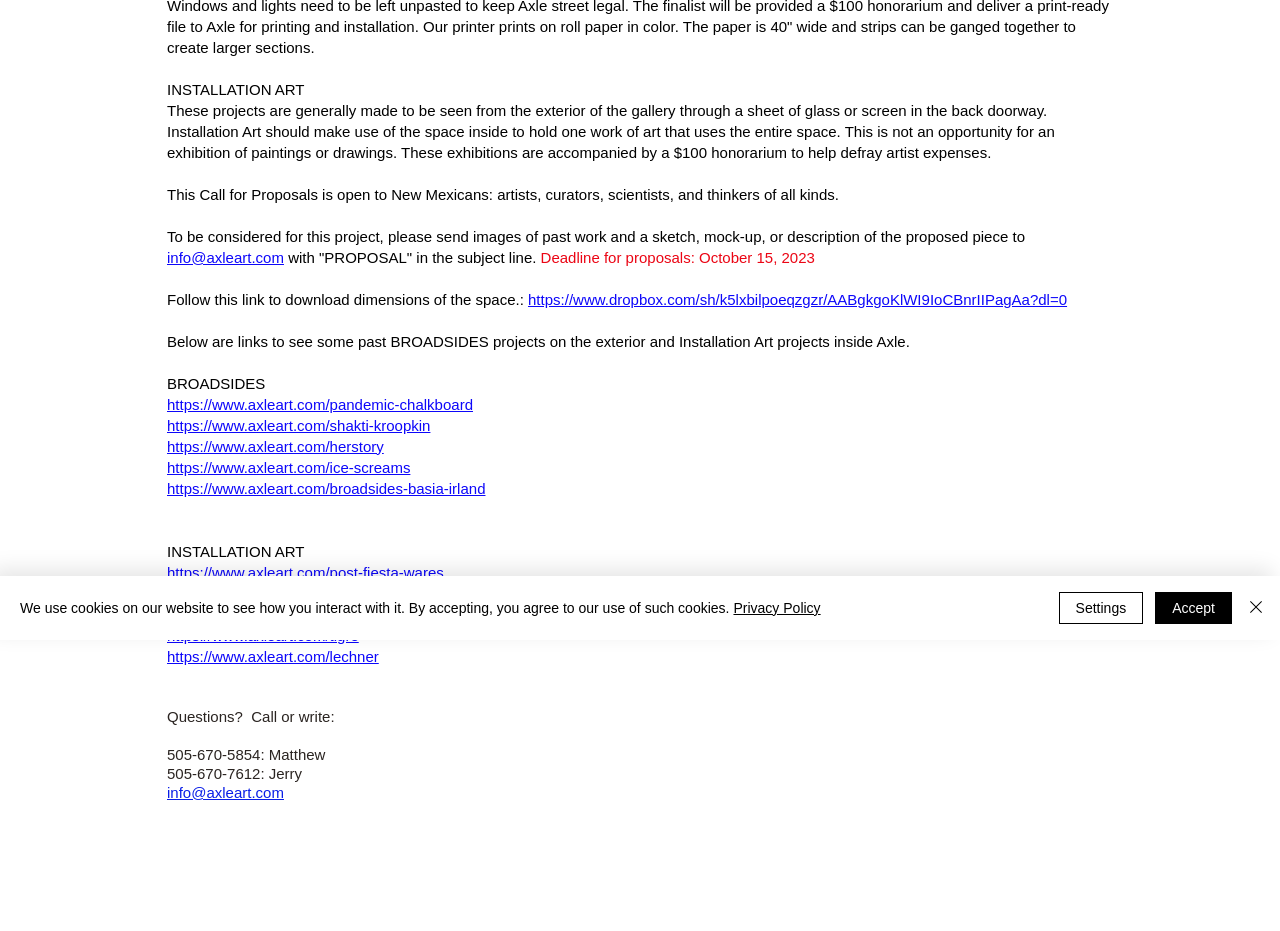Provide the bounding box coordinates of the UI element that matches the description: "Settings".

[0.827, 0.636, 0.893, 0.67]